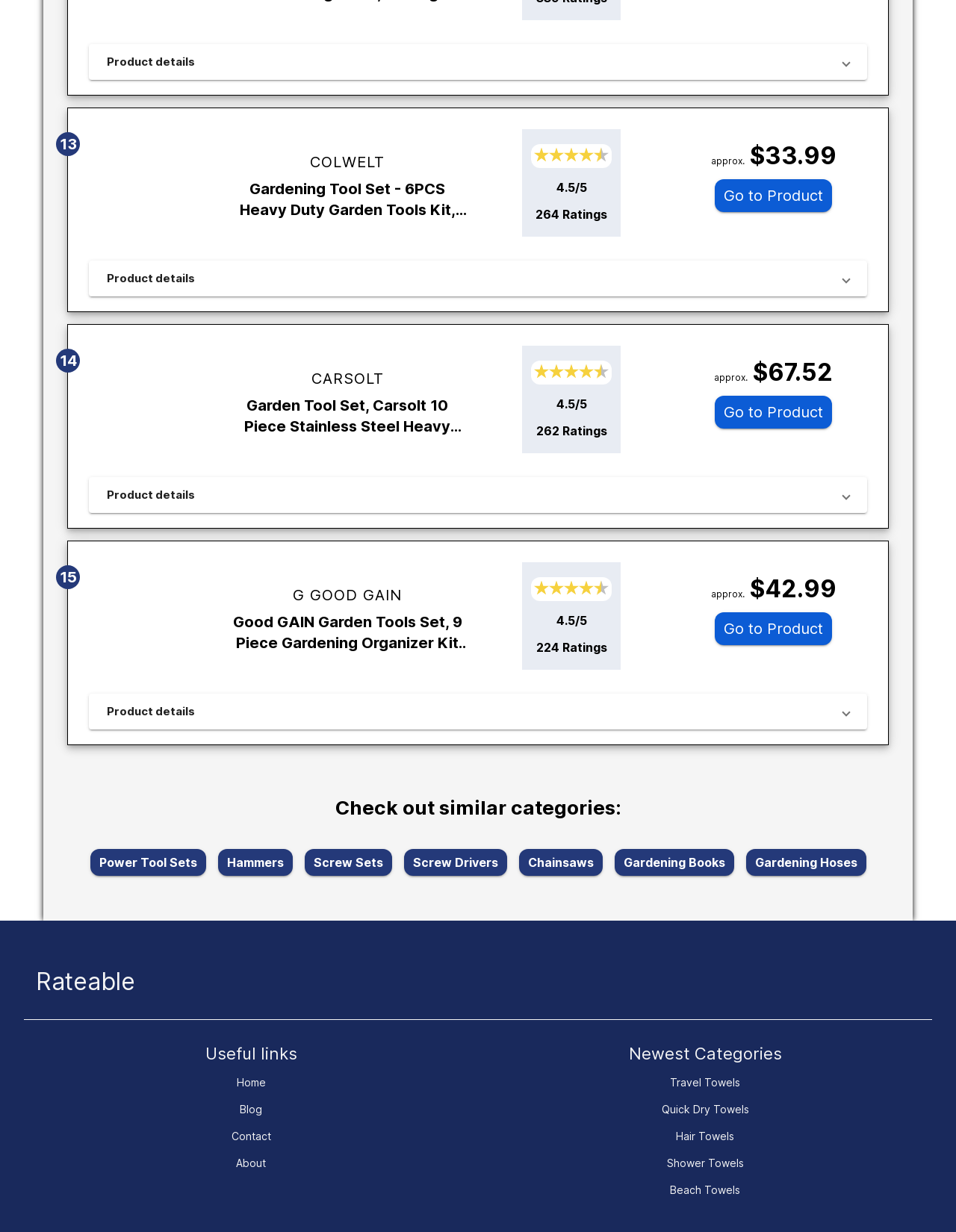Please analyze the image and provide a thorough answer to the question:
What is the rating of the first product?

The rating of the first product can be found by looking at the static text '4.5/5' which is located next to the images of stars, indicating the product's rating.